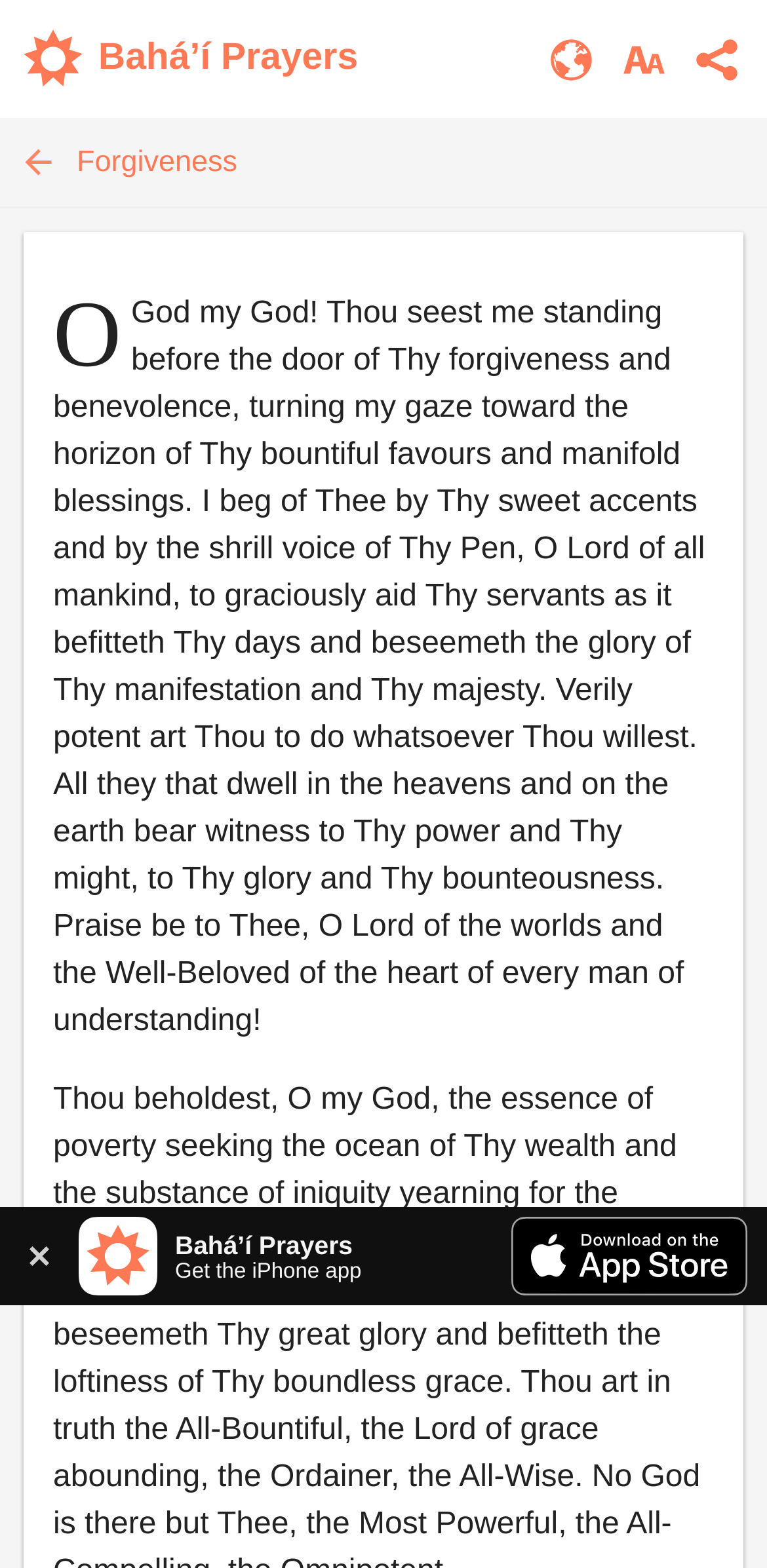What is the purpose of the 'Back' button?
Give a single word or phrase answer based on the content of the image.

To go back to previous page